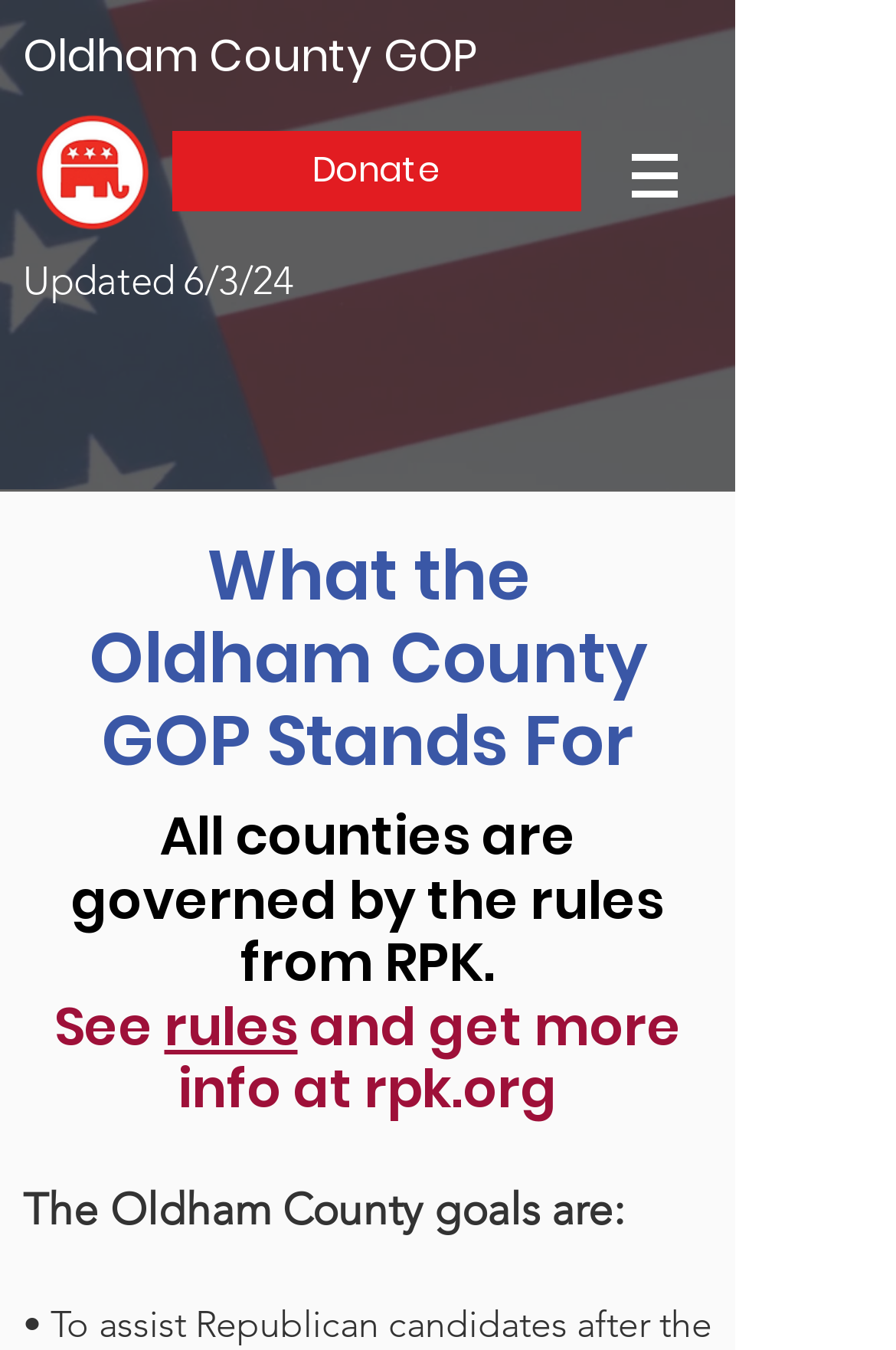What is the date of the last update? From the image, respond with a single word or brief phrase.

6/3/24